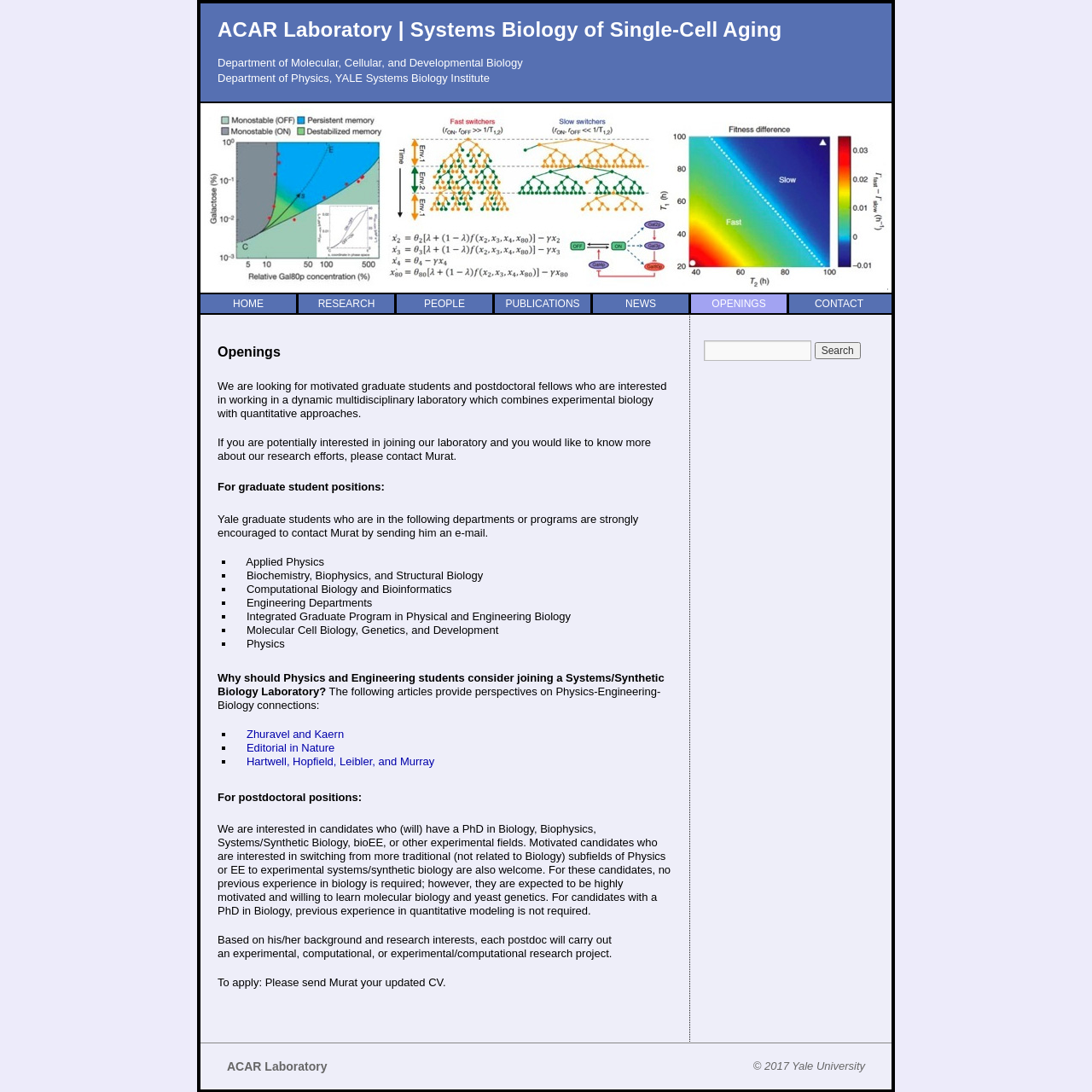Please provide a comprehensive answer to the question based on the screenshot: What is required to apply for a postdoctoral position?

According to the webpage, to apply for a postdoctoral position, one needs to send an updated CV to Murat. This is mentioned in the section 'For postdoctoral positions:'.